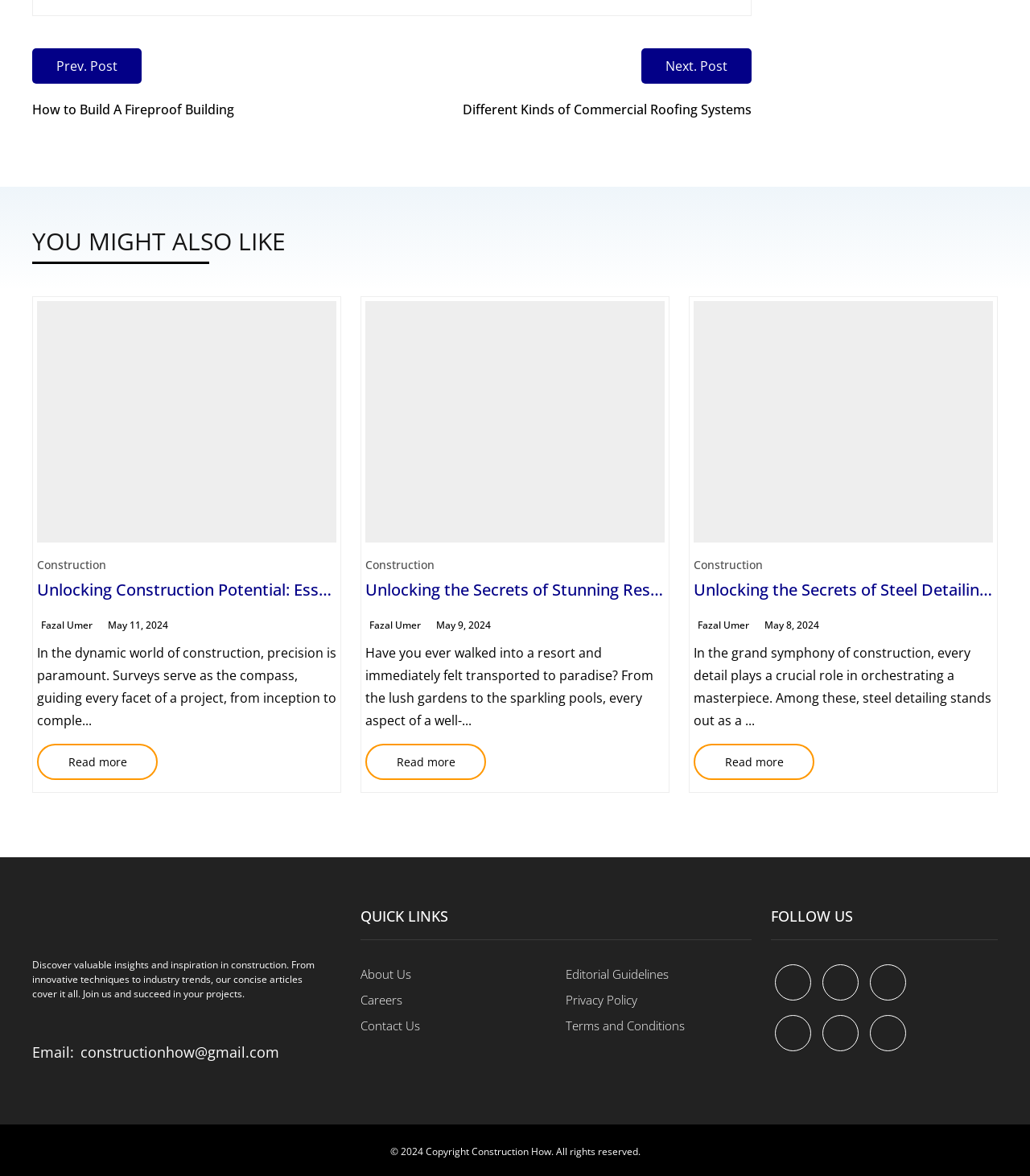Please determine the bounding box coordinates of the clickable area required to carry out the following instruction: "View the logo". The coordinates must be four float numbers between 0 and 1, represented as [left, top, right, bottom].

[0.031, 0.77, 0.203, 0.787]